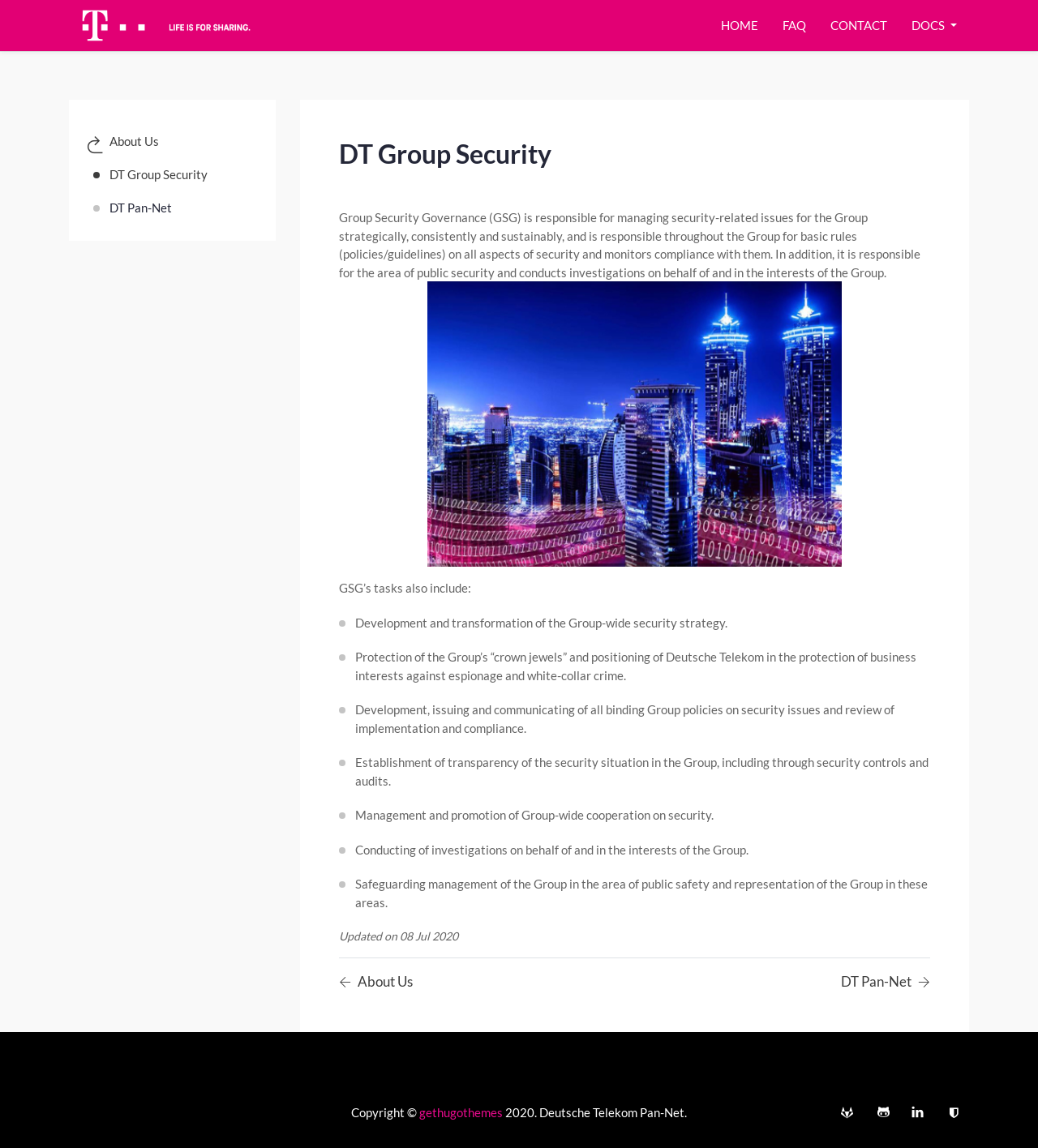Could you determine the bounding box coordinates of the clickable element to complete the instruction: "Click on the Magenta Cloud CI/CD link"? Provide the coordinates as four float numbers between 0 and 1, i.e., [left, top, right, bottom].

[0.066, 0.0, 0.254, 0.044]